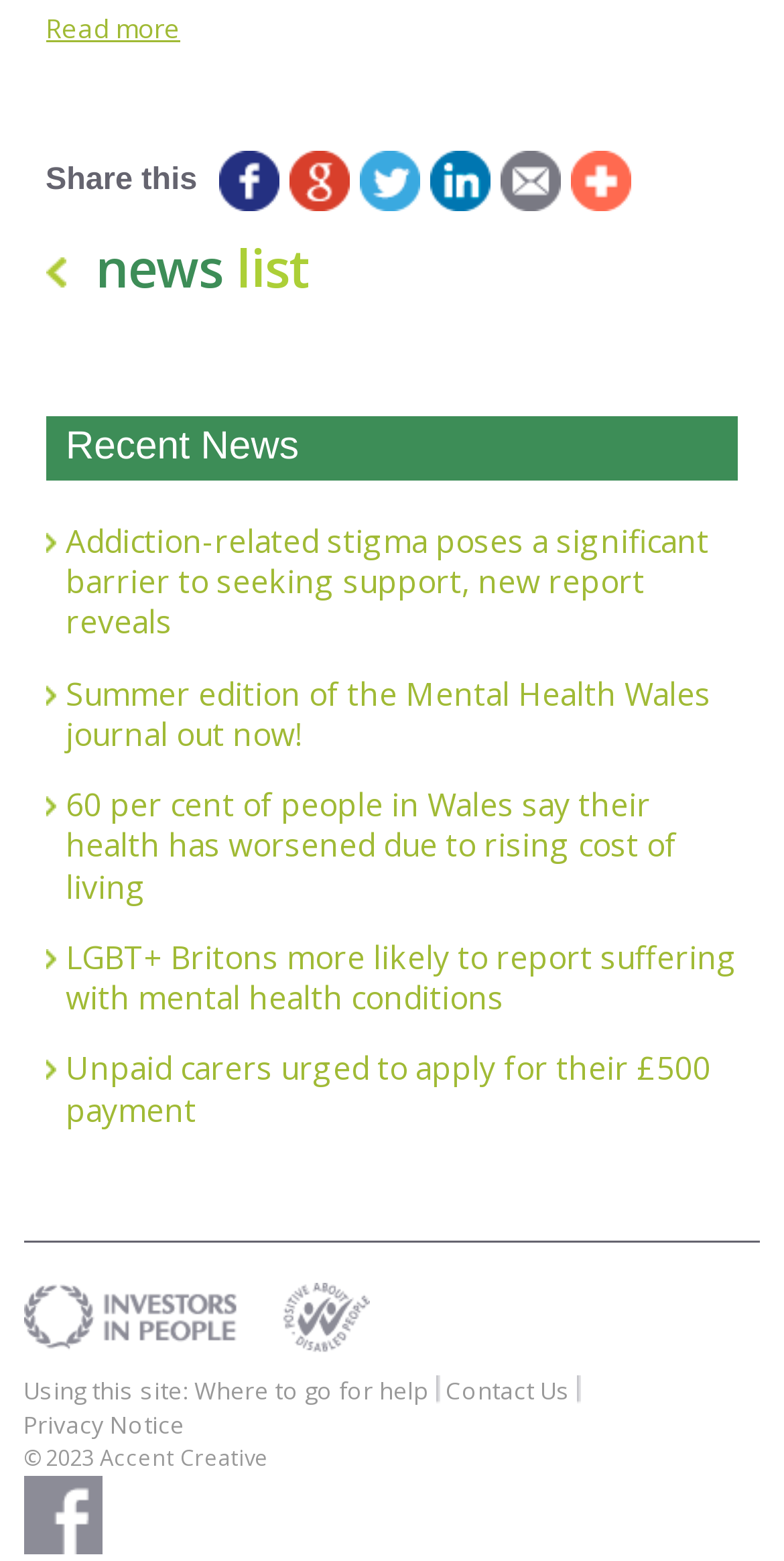Identify the bounding box coordinates of the region that needs to be clicked to carry out this instruction: "Read more". Provide these coordinates as four float numbers ranging from 0 to 1, i.e., [left, top, right, bottom].

[0.058, 0.007, 0.23, 0.03]